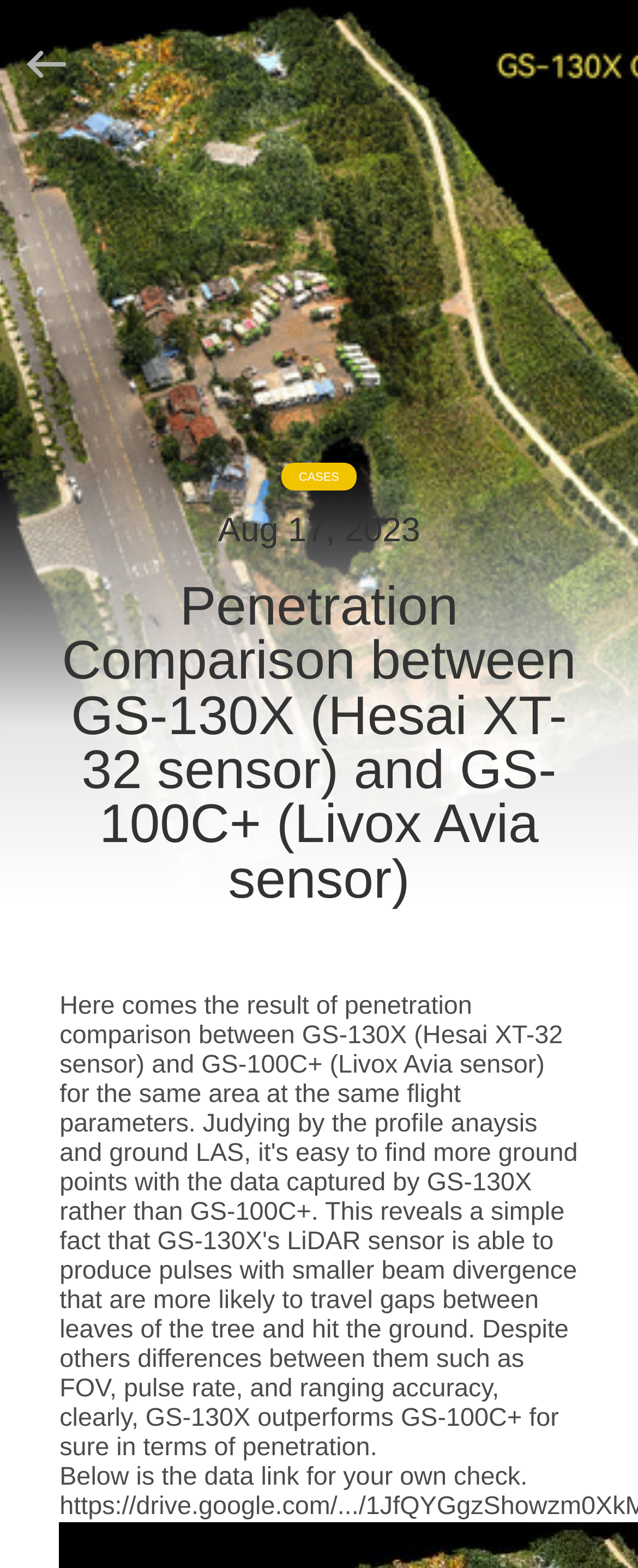Locate the bounding box coordinates of the clickable area needed to fulfill the instruction: "Chat with us".

[0.0, 0.604, 0.168, 0.664]